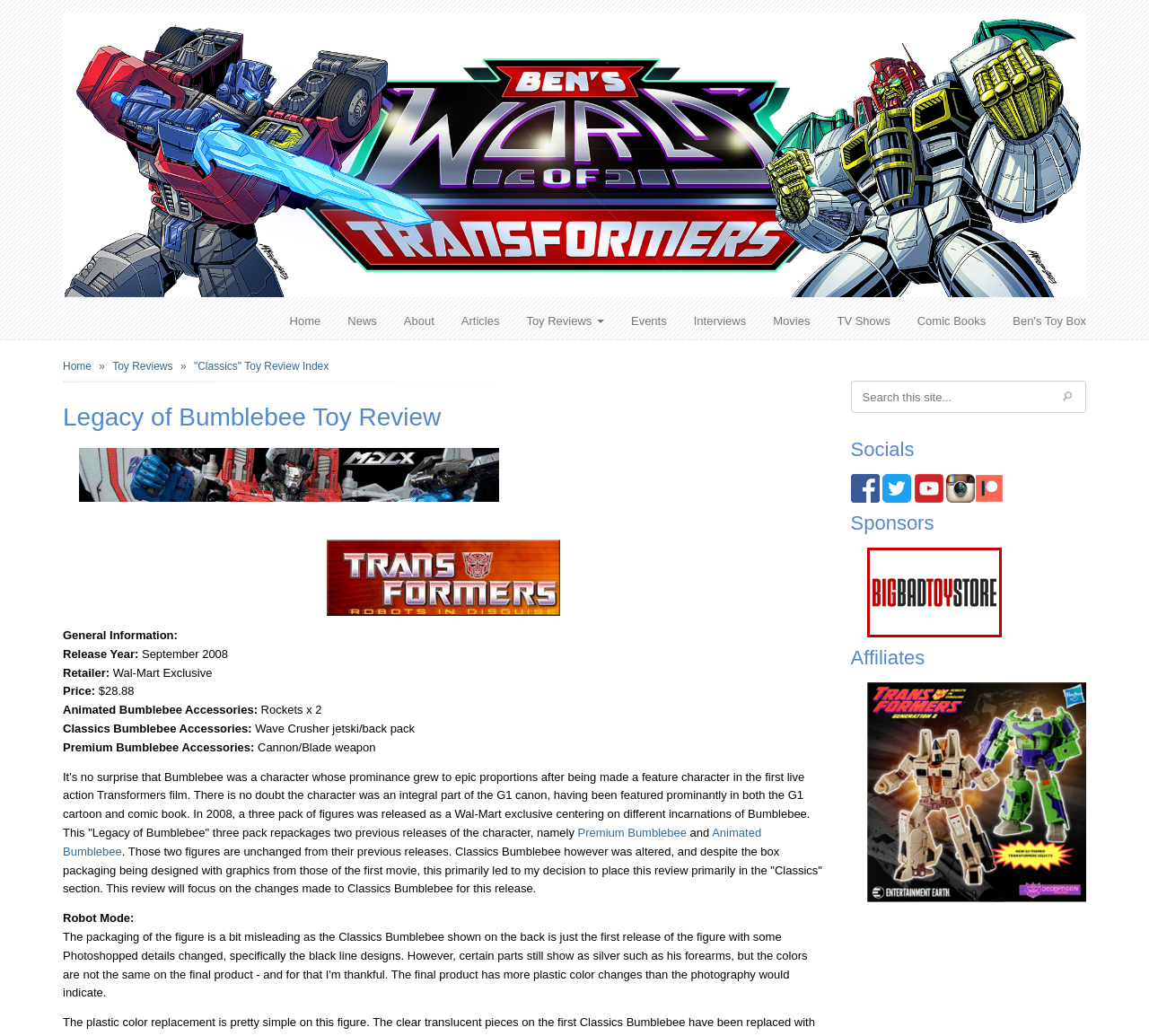Determine the bounding box coordinates of the region that needs to be clicked to achieve the task: "Read the Toy Reviews".

[0.446, 0.293, 0.537, 0.327]